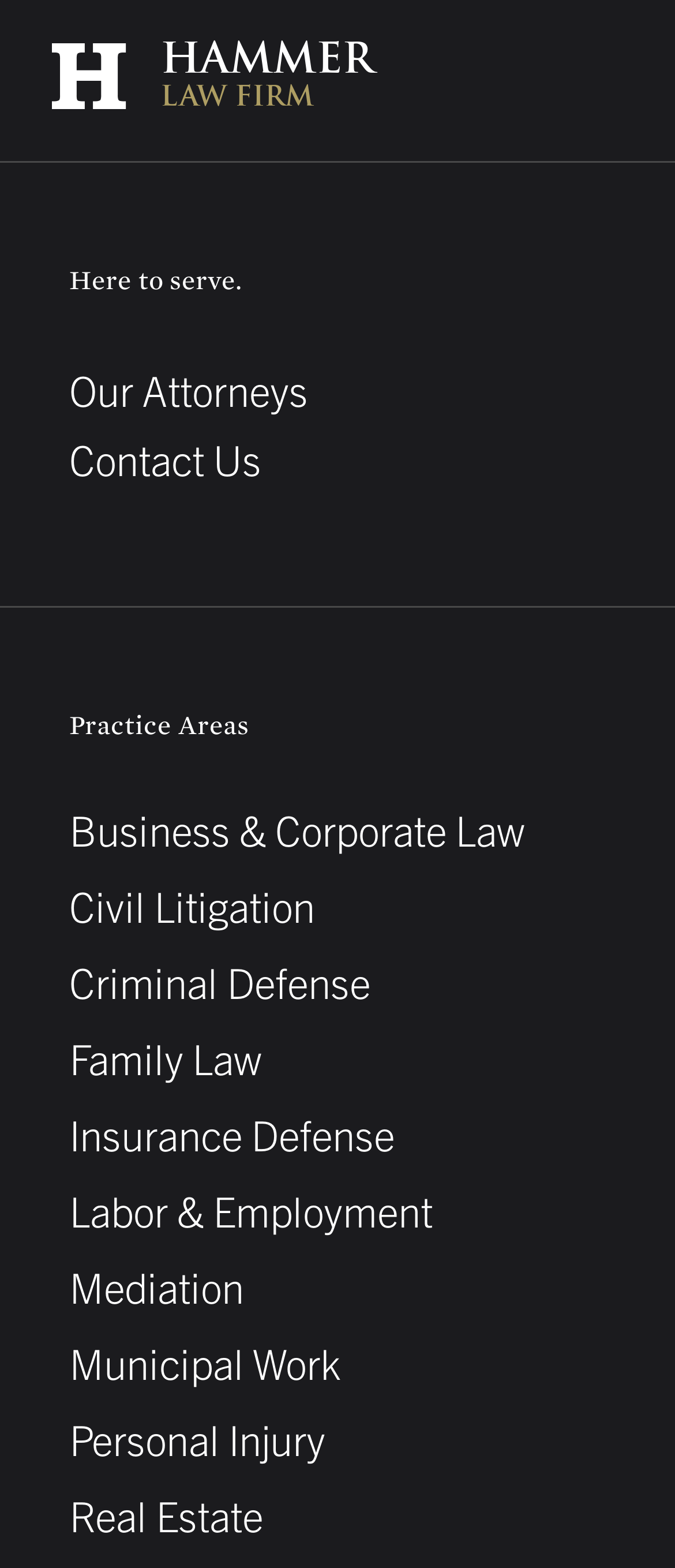From the image, can you give a detailed response to the question below:
How many practice areas are listed?

The practice areas are listed in a vertical column on the webpage. By counting the number of link elements with practice area names, we can determine that there are 12 practice areas listed.